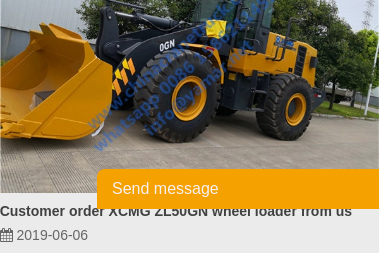Provide a single word or phrase to answer the given question: 
When was the transaction or announcement of this model order made?

June 6, 2019